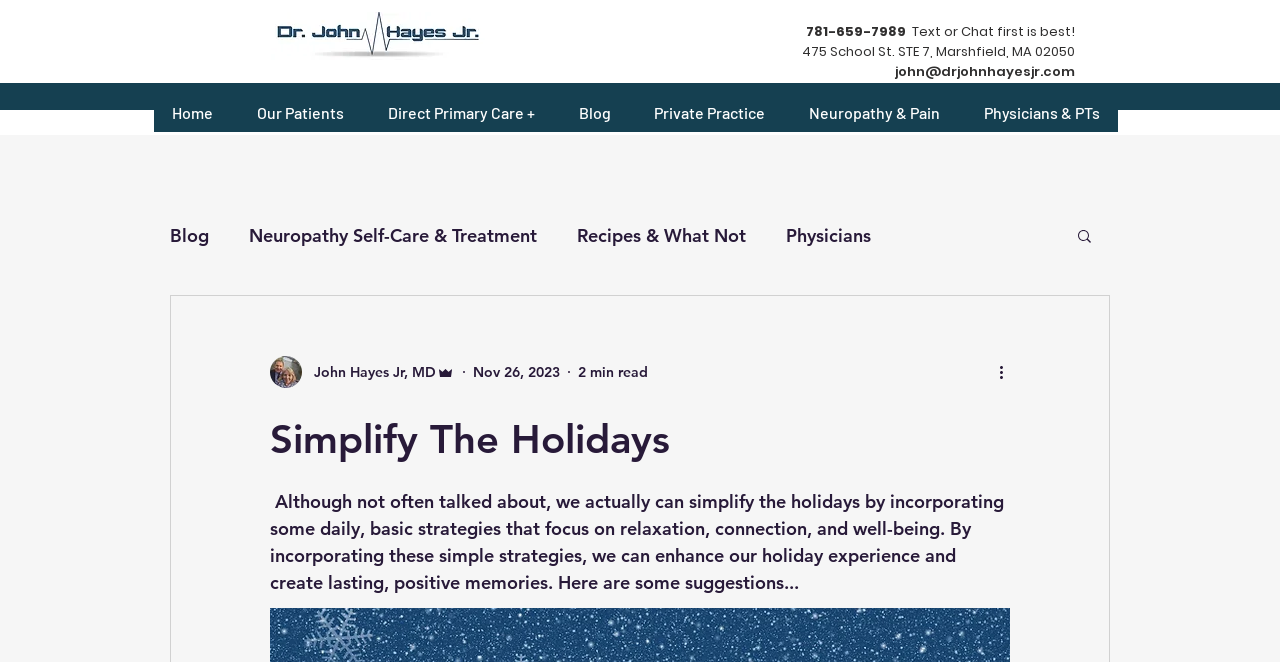Locate the bounding box coordinates of the element I should click to achieve the following instruction: "Contact the doctor via email".

[0.699, 0.093, 0.84, 0.122]